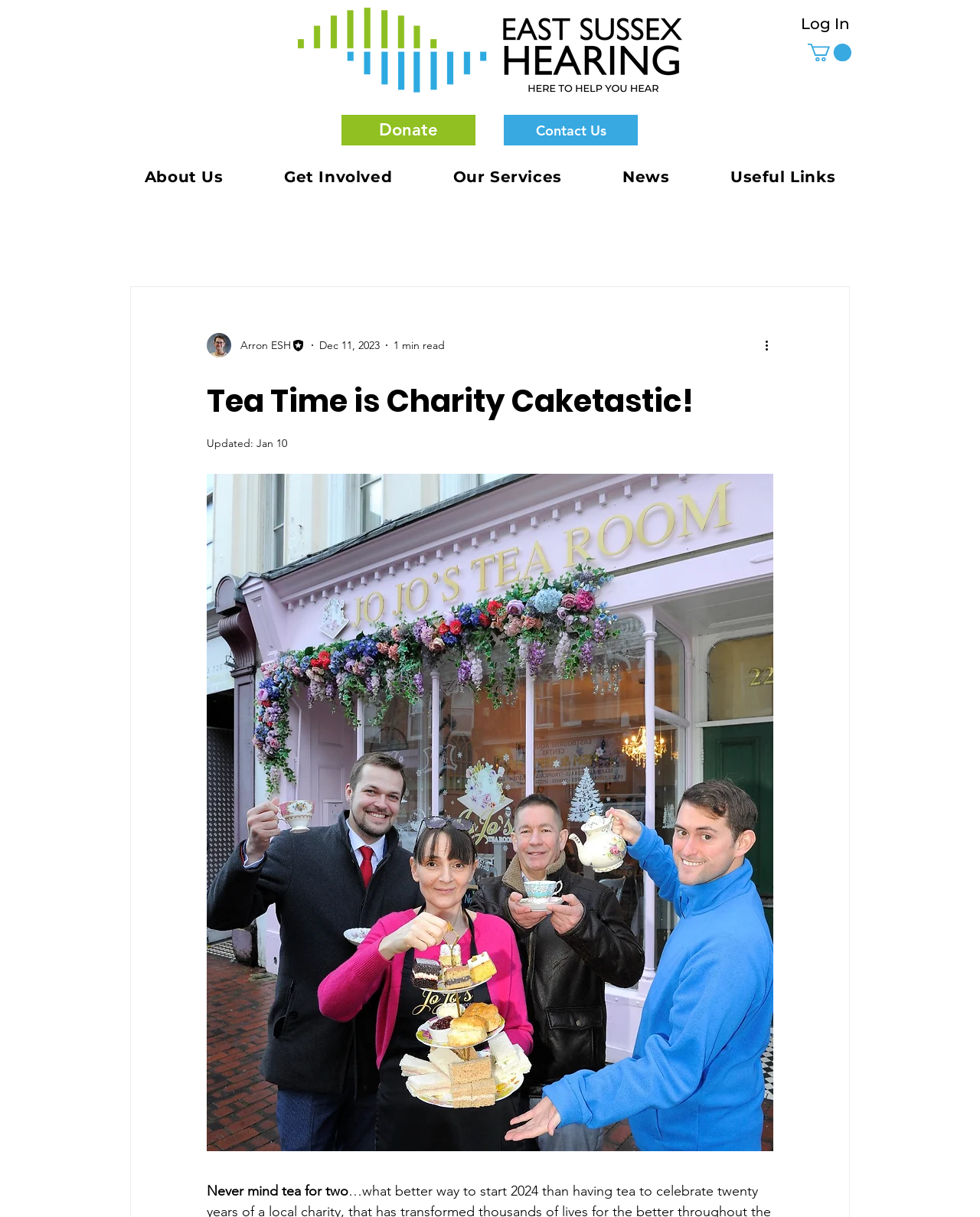What is the estimated reading time of the article?
Please provide a detailed and thorough answer to the question.

I inferred this answer by examining the generic element with the text '1 min read', which typically indicates the estimated time required to read the article.